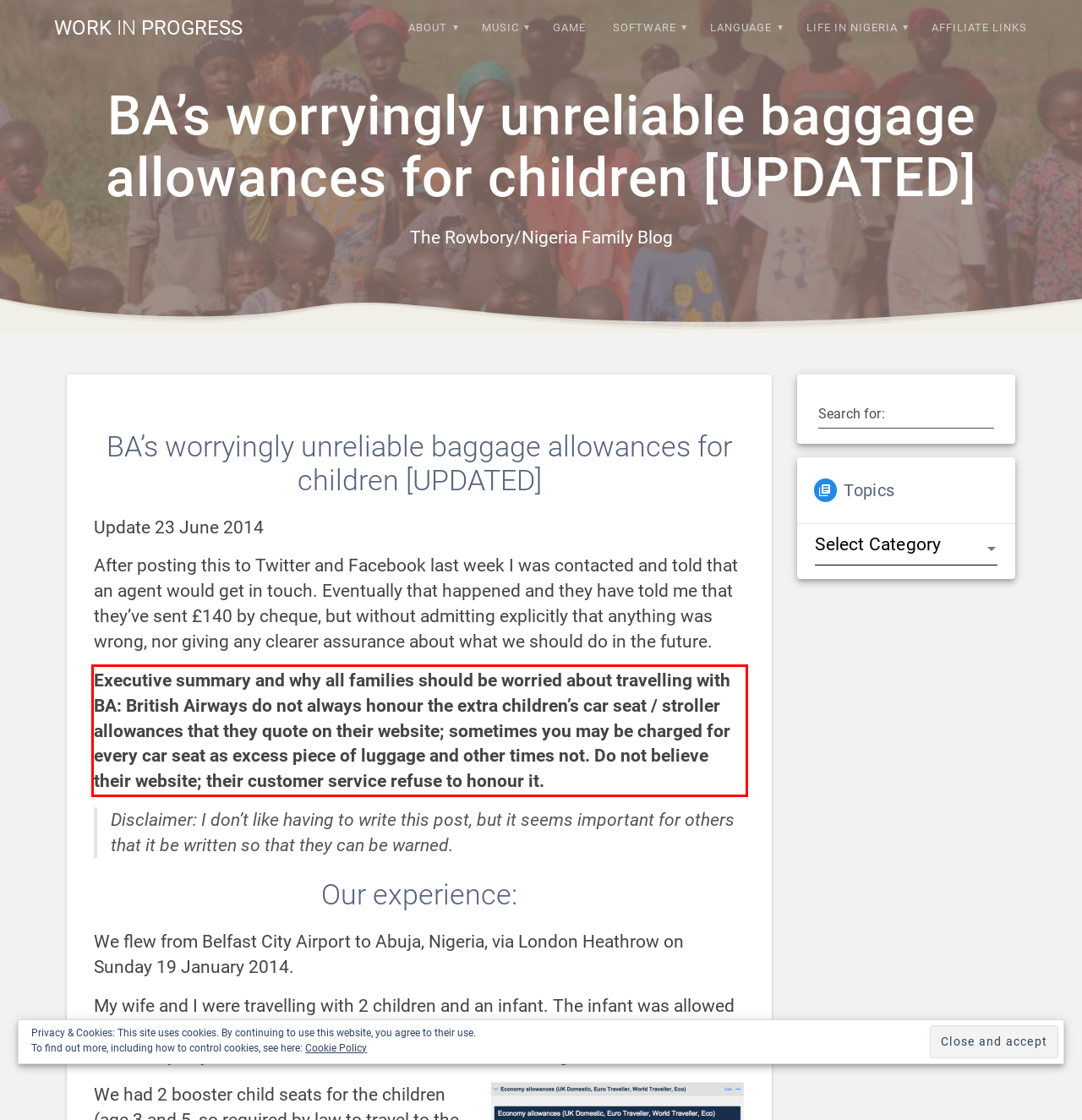You have a screenshot of a webpage with a red bounding box. Use OCR to generate the text contained within this red rectangle.

Executive summary and why all families should be worried about travelling with BA: British Airways do not always honour the extra children’s car seat / stroller allowances that they quote on their website; sometimes you may be charged for every car seat as excess piece of luggage and other times not. Do not believe their website; their customer service refuse to honour it.